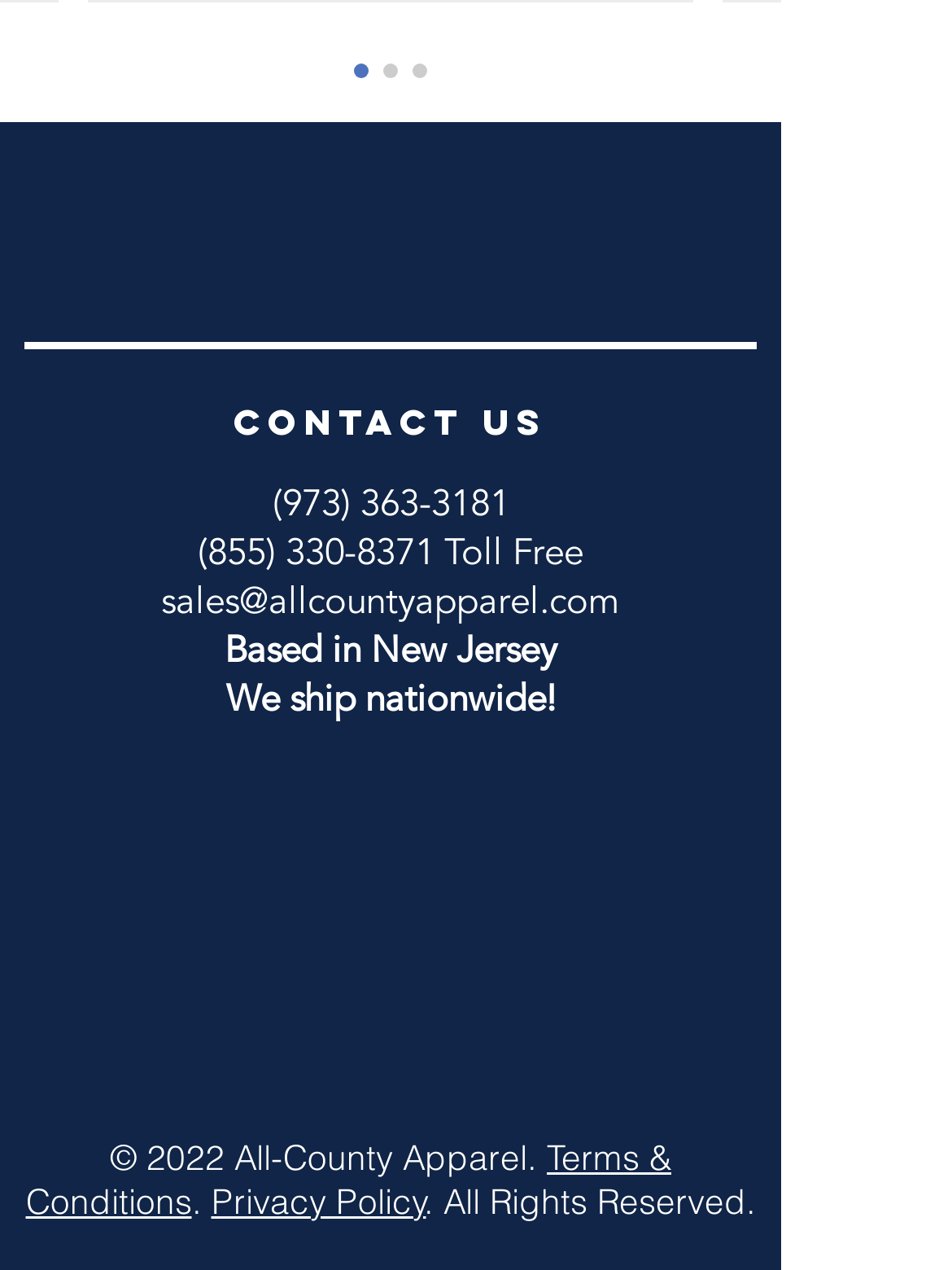Determine the bounding box coordinates of the target area to click to execute the following instruction: "view the terms and conditions."

[0.027, 0.894, 0.705, 0.963]